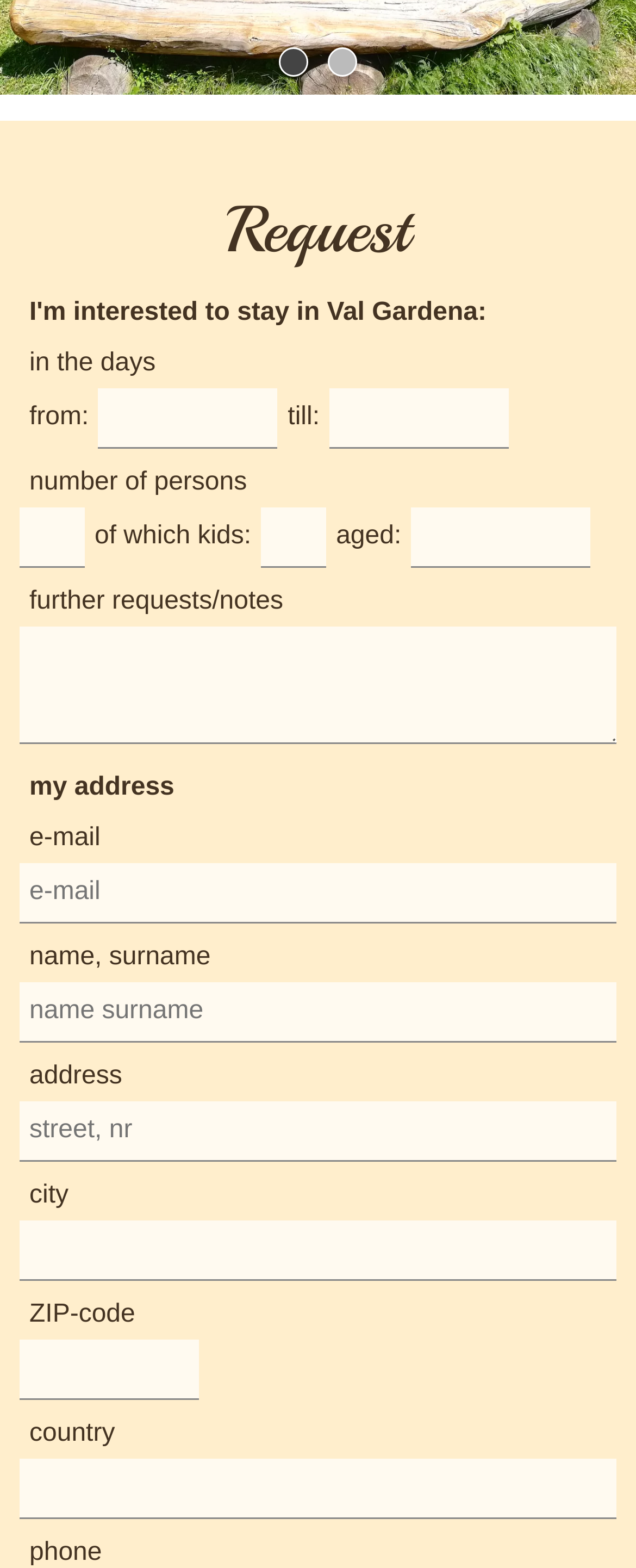Please determine the bounding box coordinates, formatted as (top-left x, top-left y, bottom-right x, bottom-right y), with all values as floating point numbers between 0 and 1. Identify the bounding box of the region described as: name="city"

[0.031, 0.778, 0.969, 0.816]